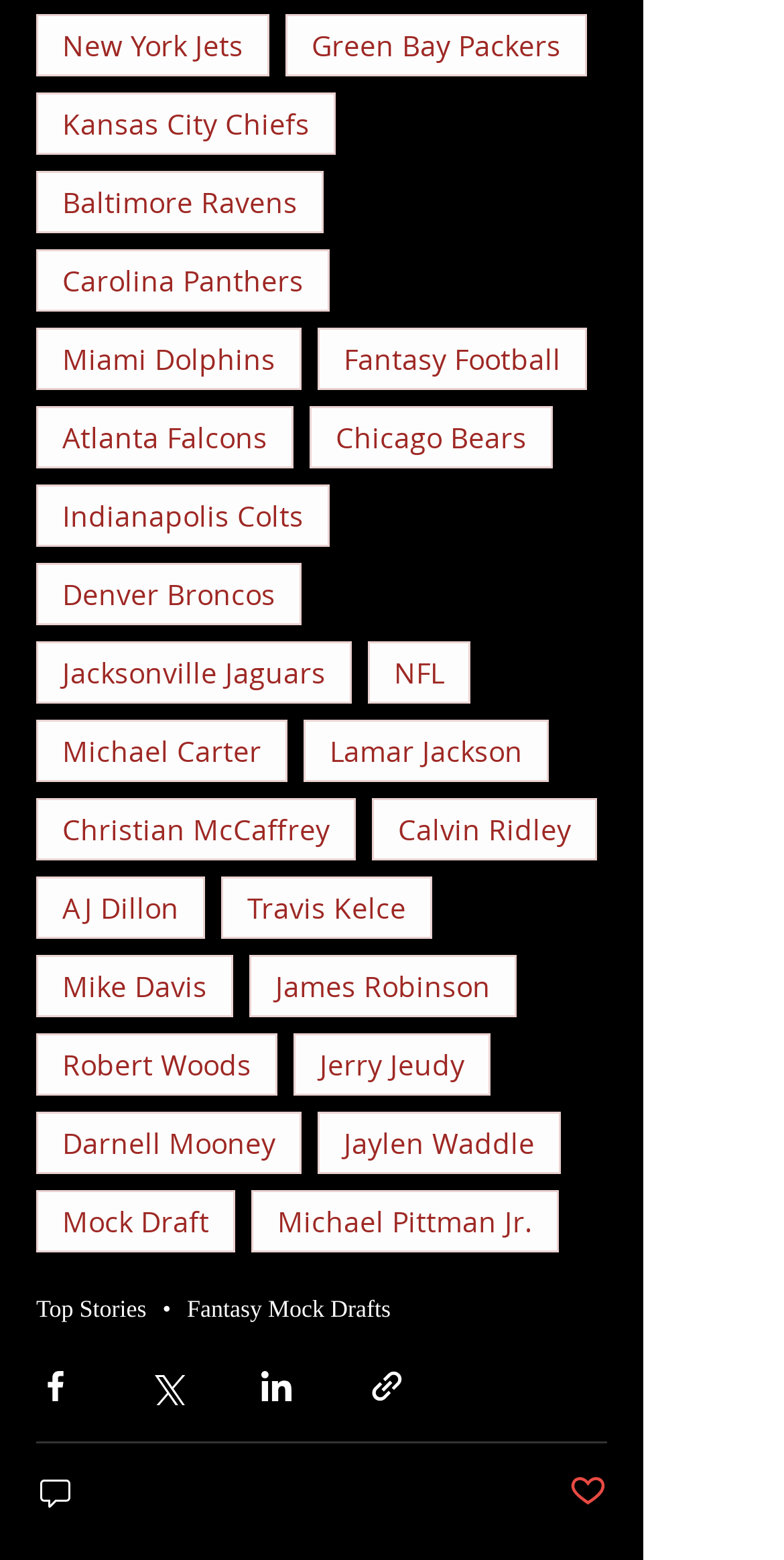Find the bounding box coordinates of the clickable area required to complete the following action: "Click on Michael Carter".

[0.046, 0.462, 0.367, 0.501]